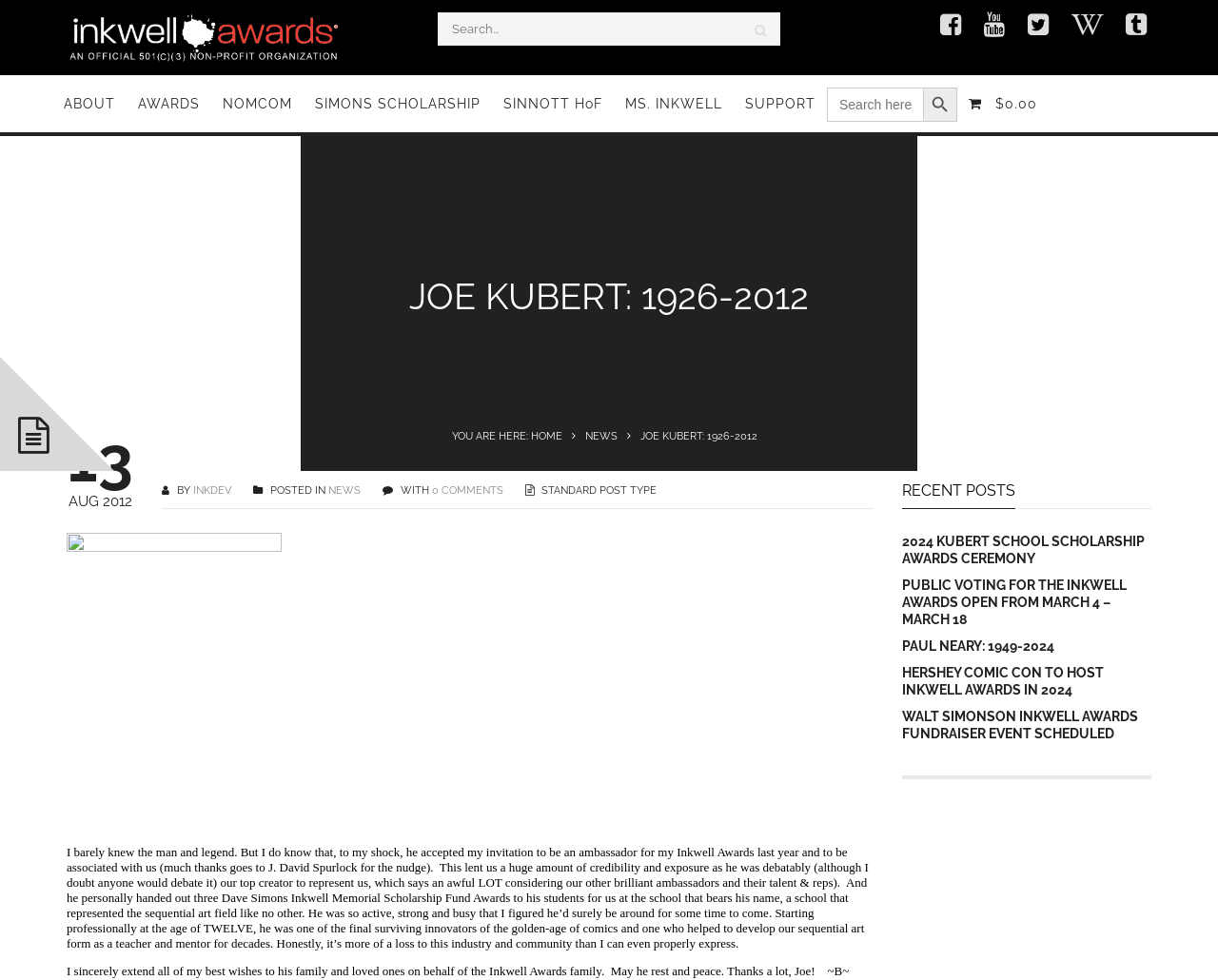Generate a thorough description of the webpage.

This webpage is dedicated to the Inkwell Awards, with a focus on the late Joe Kubert. At the top, there is a logo and a search bar, accompanied by several social media links and a cart icon. Below this, there is a navigation menu with links to different sections of the website, including "About", "Awards", and "Support".

The main content of the page is a tribute to Joe Kubert, with a heading that reads "JOE KUBERT: 1926-2012". There is a brief description of Kubert's association with the Inkwell Awards, followed by a longer passage that expresses the author's shock and sadness at Kubert's passing. The passage also highlights Kubert's contributions to the comic book industry and his role as a teacher and mentor.

To the right of the main content, there is a section titled "RECENT POSTS", which lists several links to recent news articles and events related to the Inkwell Awards. These include announcements about scholarship awards, public voting, and upcoming events.

At the top right of the page, there is a breadcrumb trail that shows the current location within the website, with links to "HOME" and "NEWS". There is also a search bar with a button that says "SEARCH BUTTON Search".